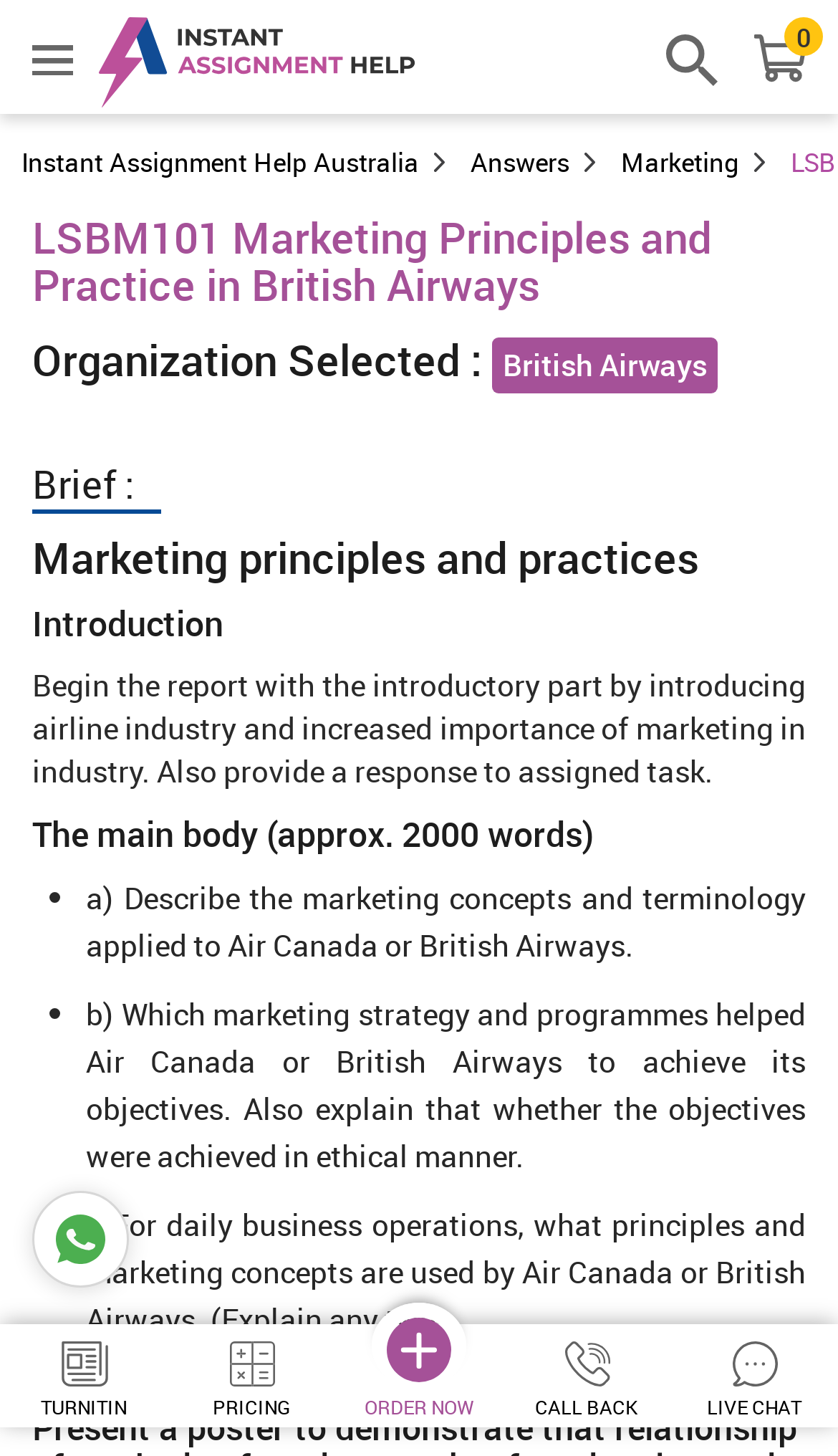Locate the UI element described as follows: "aria-label="Menu"". Return the bounding box coordinates as four float numbers between 0 and 1 in the order [left, top, right, bottom].

None